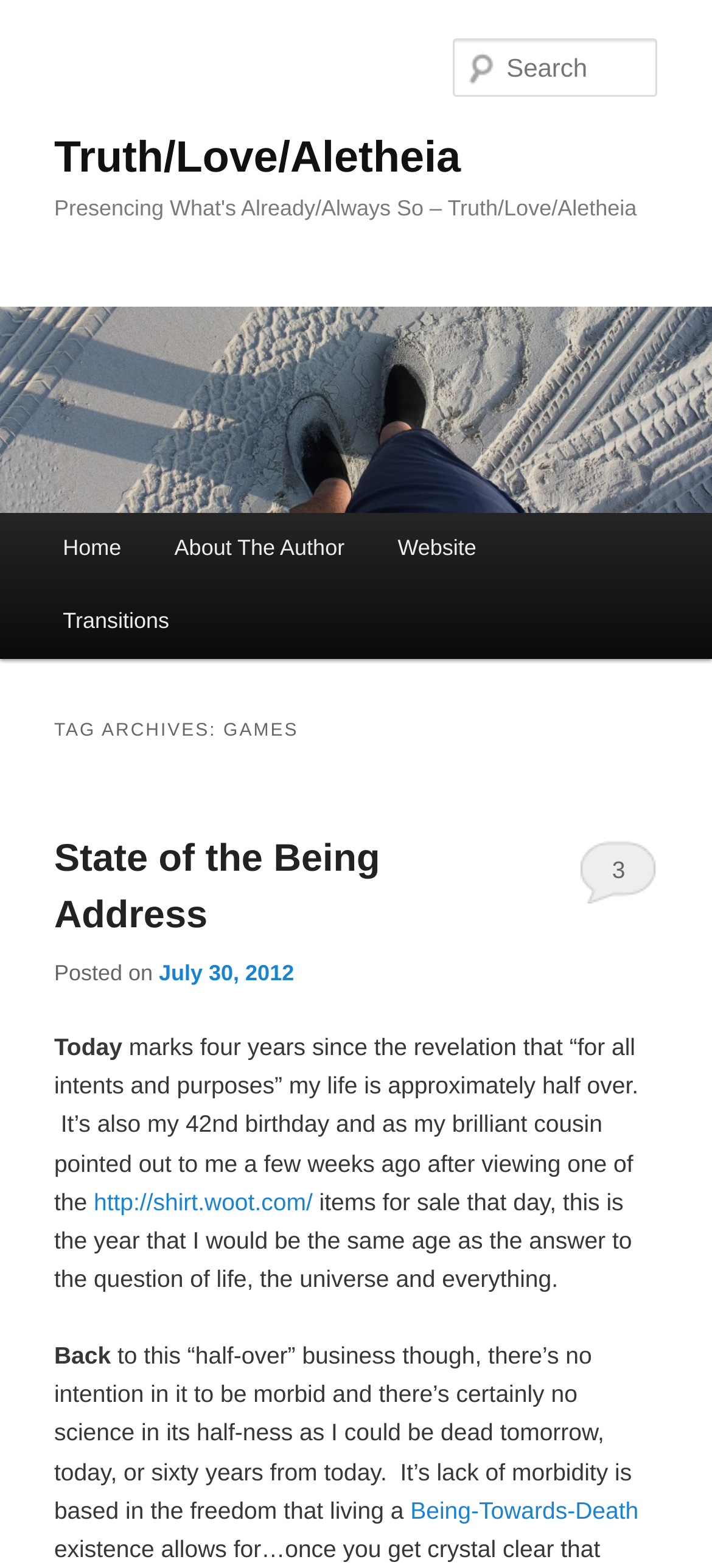Please identify the bounding box coordinates of the clickable region that I should interact with to perform the following instruction: "Learn about the author". The coordinates should be expressed as four float numbers between 0 and 1, i.e., [left, top, right, bottom].

[0.208, 0.327, 0.521, 0.373]